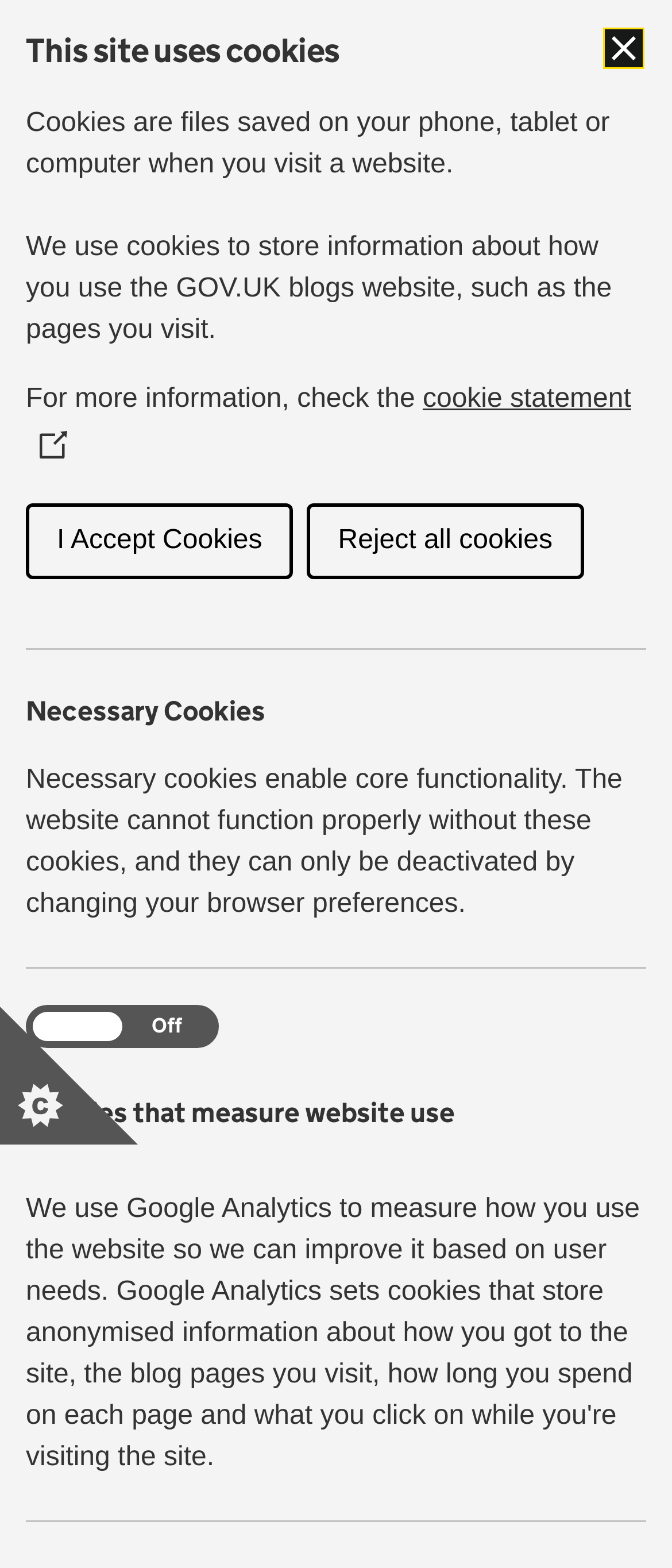Can you determine the bounding box coordinates of the area that needs to be clicked to fulfill the following instruction: "Read the 'Ministerial opinion' article"?

[0.038, 0.573, 0.838, 0.61]